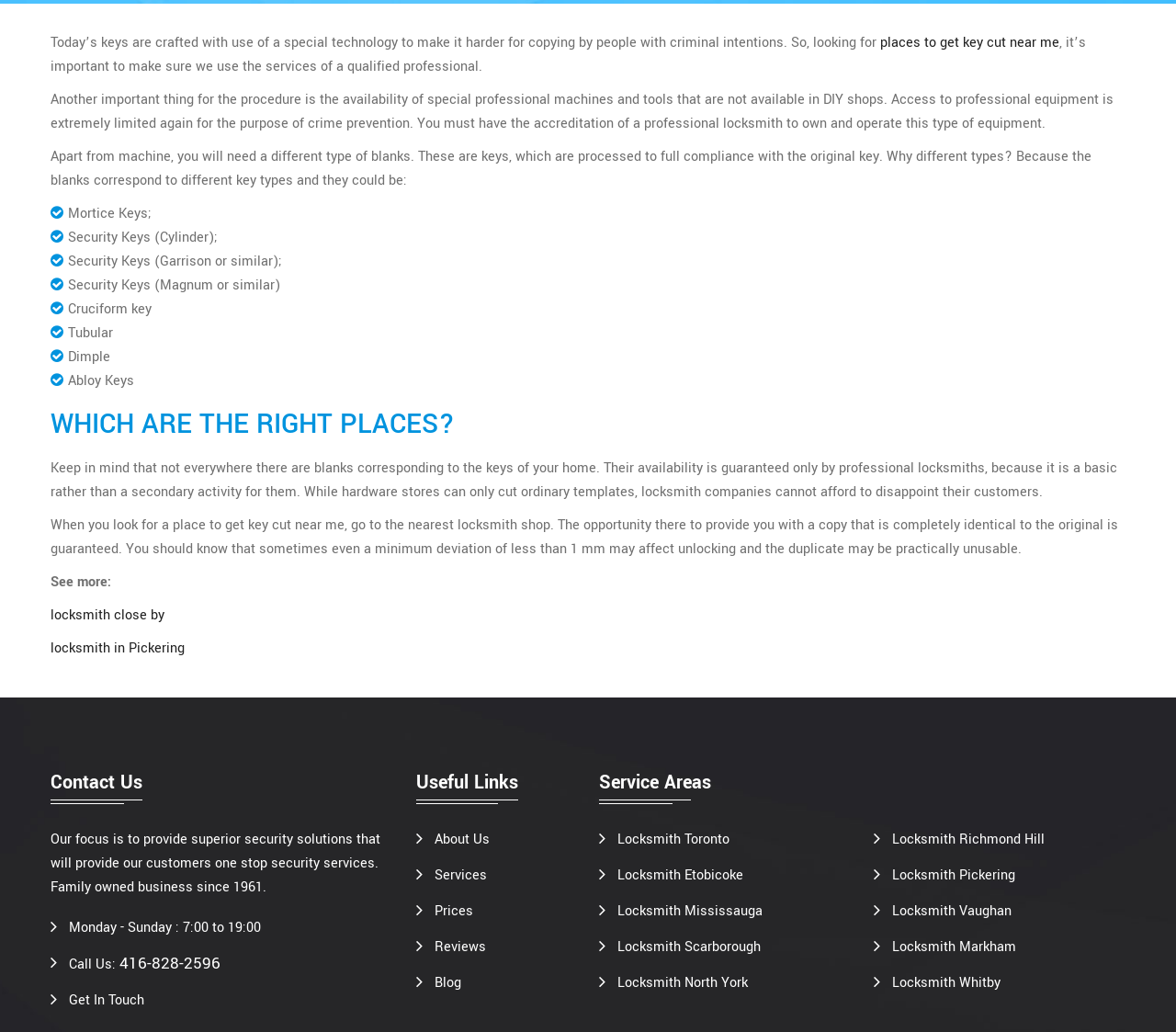What are the operating hours of the locksmith service? Using the information from the screenshot, answer with a single word or phrase.

7:00 to 19:00